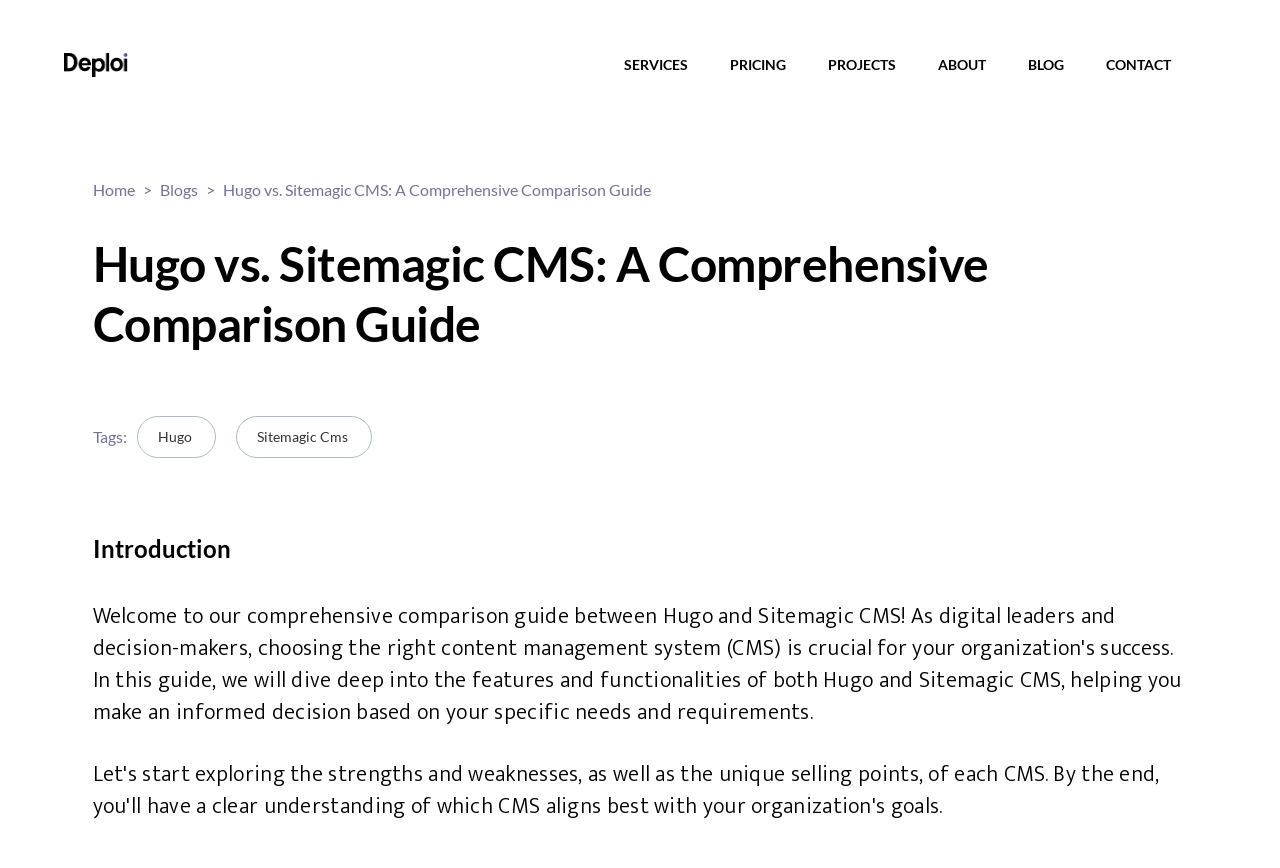Observe the image and answer the following question in detail: What is the first tag mentioned in the webpage?

I looked at the section with the label 'Tags:' and found that the first tag mentioned is 'hugo'.